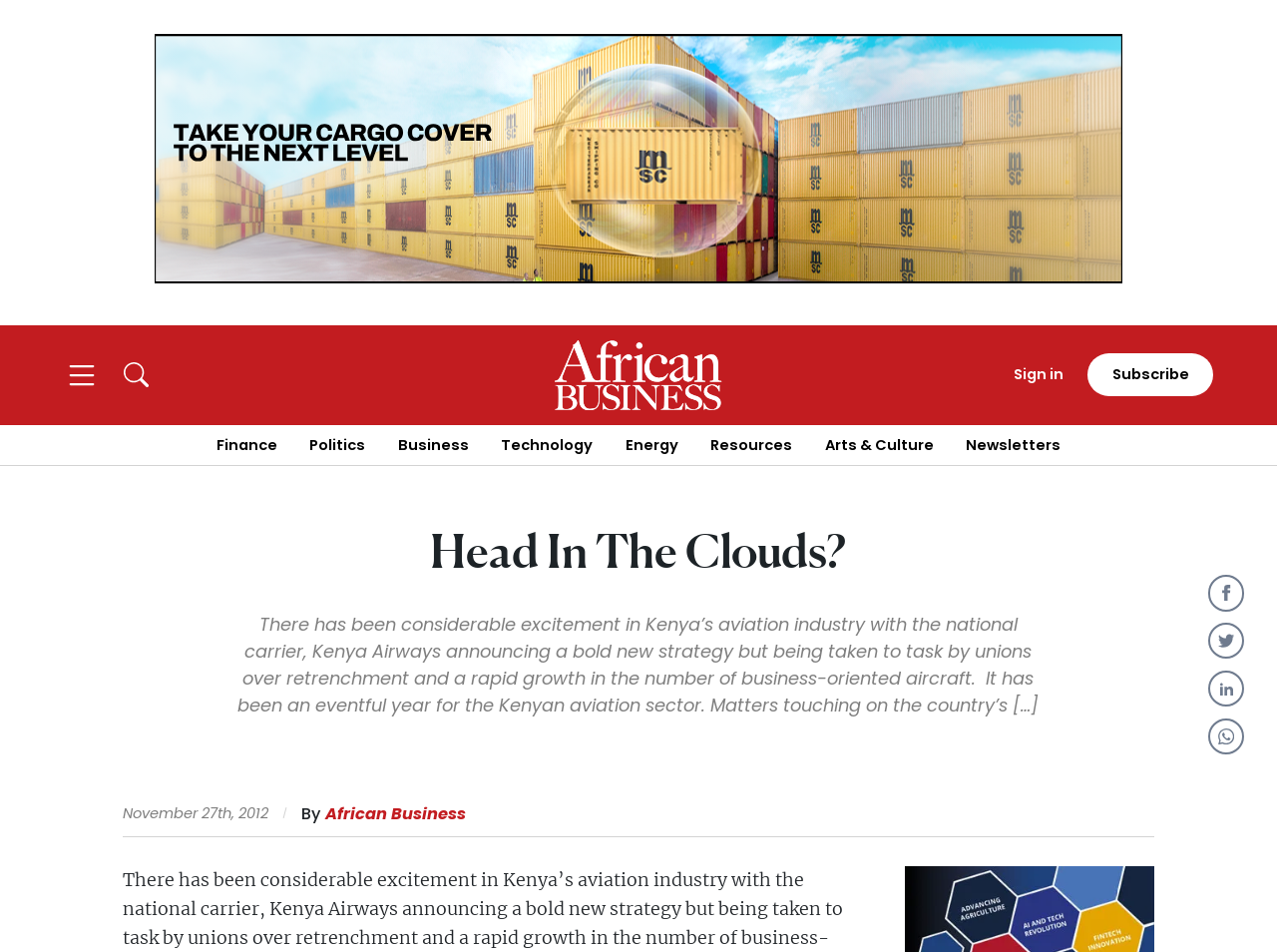Create a detailed description of the webpage's content and layout.

The webpage appears to be a news article or blog post from African Business, with a focus on the aviation industry in Kenya. At the top of the page, there is a navigation menu with links to various sections, including Home, Sectors, Finance, Politics, and more. Below the navigation menu, there is a prominent advertisement iframe.

On the left side of the page, there is a sidebar with links to different categories, including Opinion, Dossiers, Podcasts, and Partner Hub. There is also a link to subscribe for full access and a search bar.

The main content of the page is an article titled "Head In The Clouds?" which discusses the recent developments in Kenya's aviation industry, including Kenya Airways' new strategy and the reaction from unions. The article is accompanied by a date, "November 27th, 2012", and an author credit, "By African Business".

Below the article, there are four social media links, each represented by an image. On the right side of the page, there is a section for signing in or creating an account, with fields for email address, password, and other information. There is also a link to sign in with Google.

At the very top of the page, there is a logo for African Business, and at the bottom, there is a link to the APO Feed. Throughout the page, there are various images, including a banner advertisement at the top and icons for social media links.